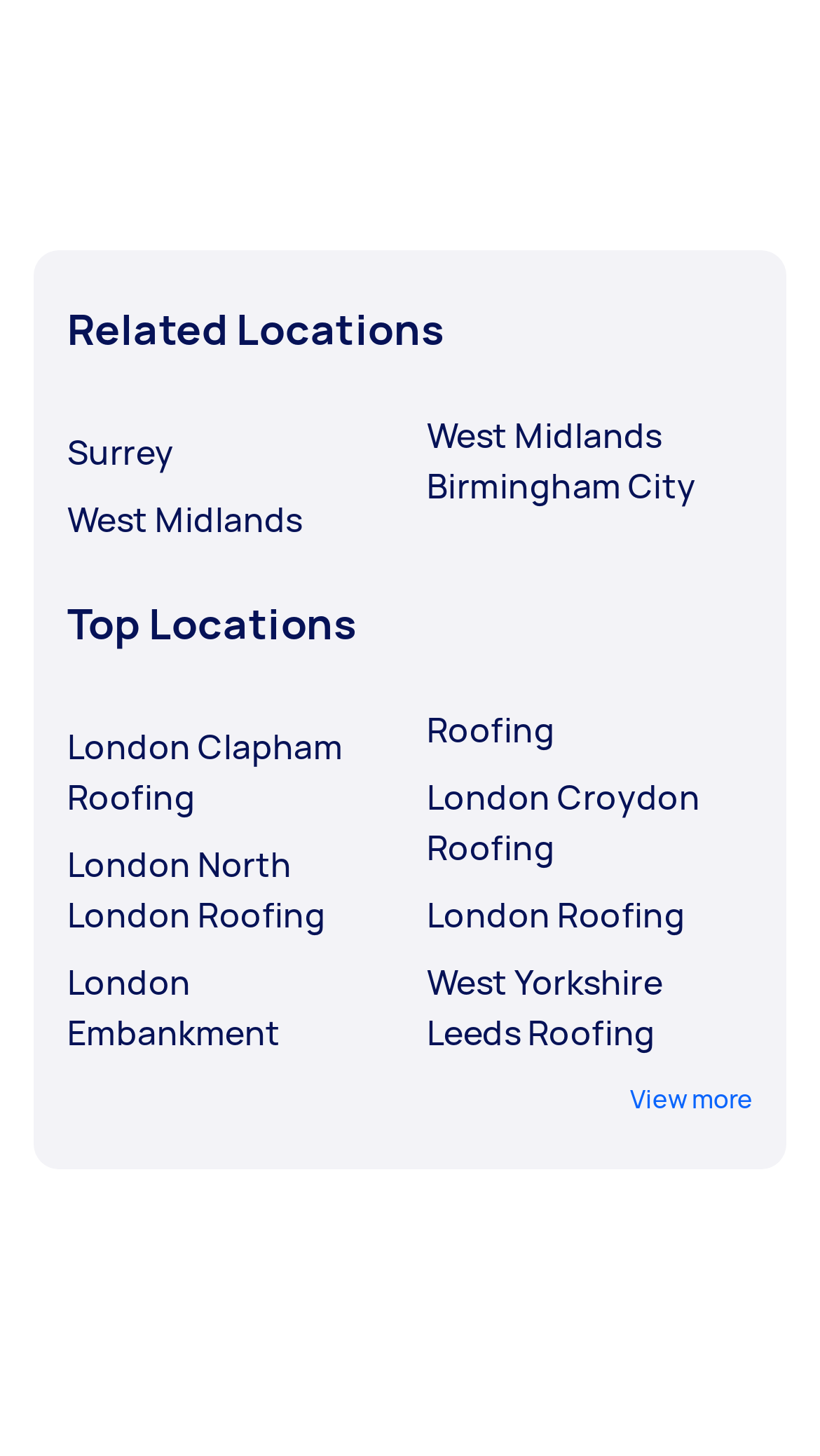Please identify the bounding box coordinates of the region to click in order to complete the task: "Click Join Now". The coordinates must be four float numbers between 0 and 1, specified as [left, top, right, bottom].

None